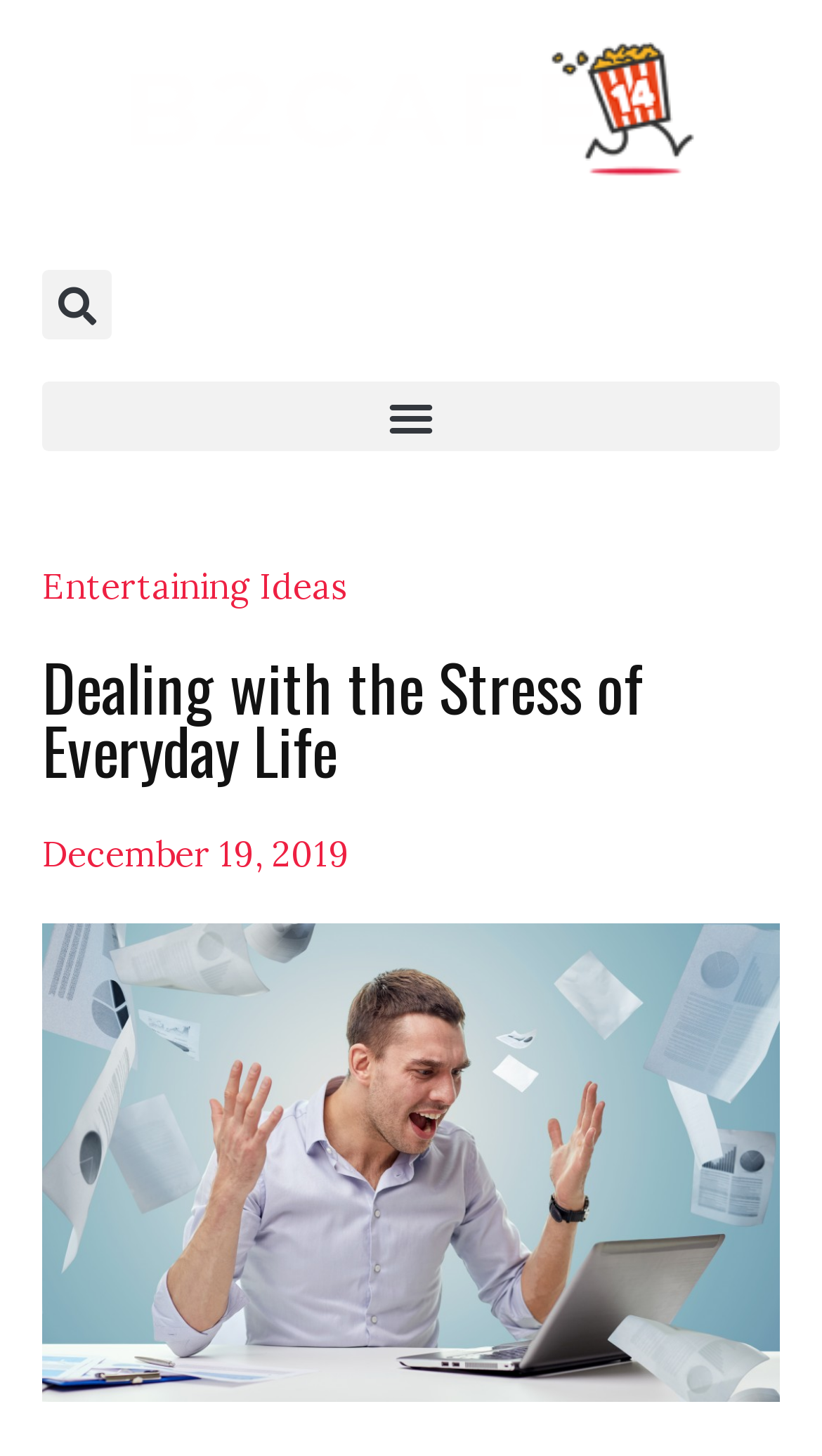Is the menu toggle button expanded?
Refer to the screenshot and deliver a thorough answer to the question presented.

I found the button 'Menu Toggle' with the property 'expanded: False', which suggests that the menu toggle button is not expanded.